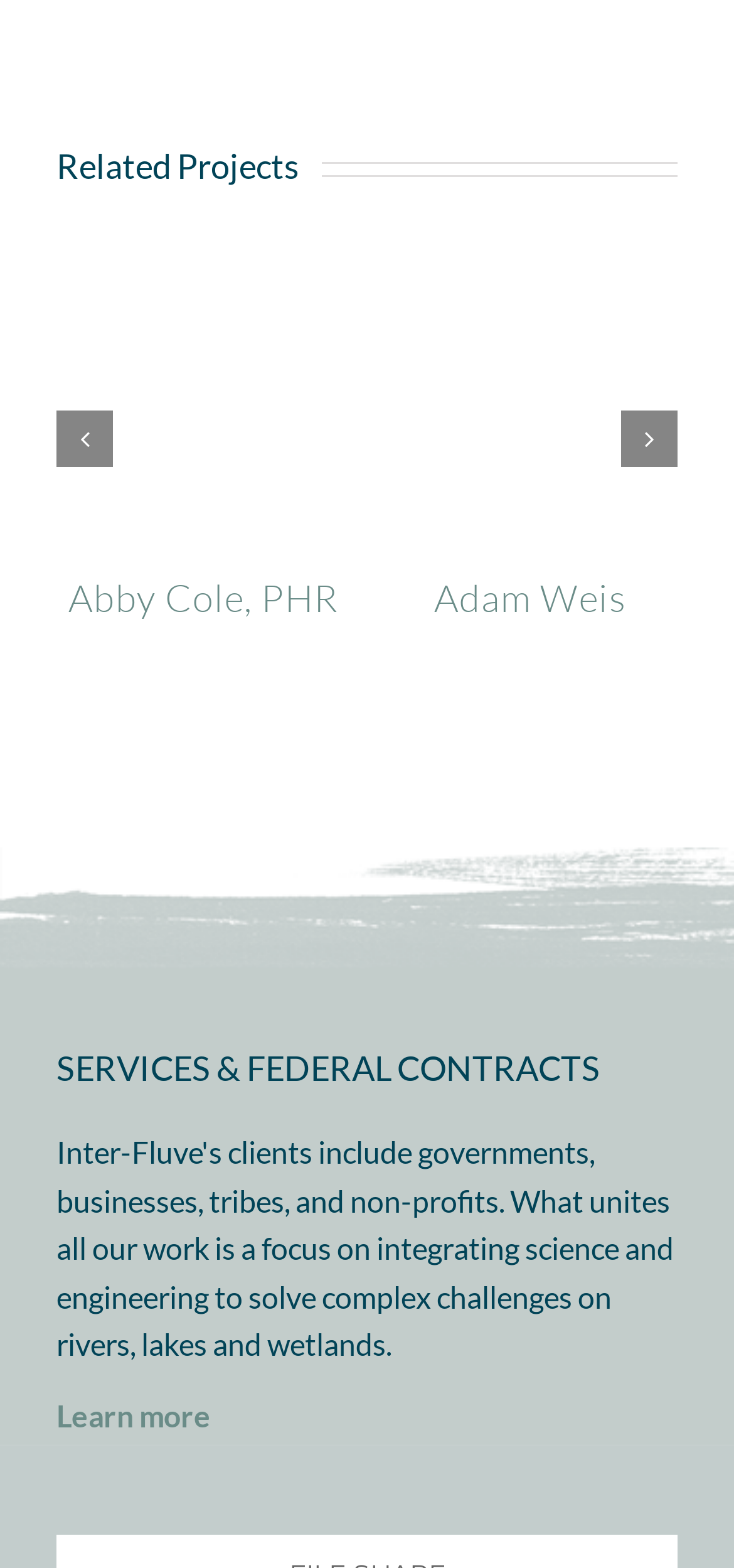What action can be taken to learn more about the services?
Answer the question with detailed information derived from the image.

The 'Learn more' link is provided at the bottom of the page, suggesting that clicking on it will provide more information about the services listed.